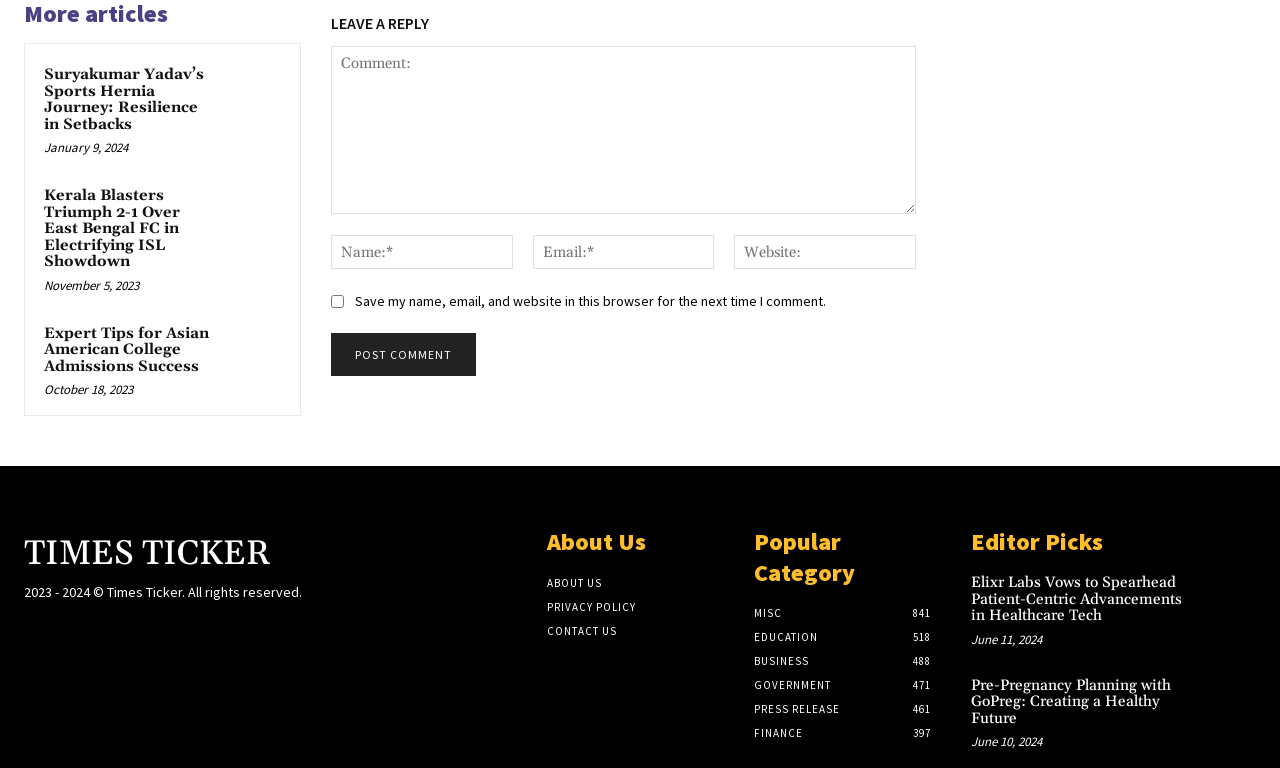Find the bounding box coordinates of the area to click in order to follow the instruction: "Visit the About Us page".

[0.427, 0.685, 0.573, 0.729]